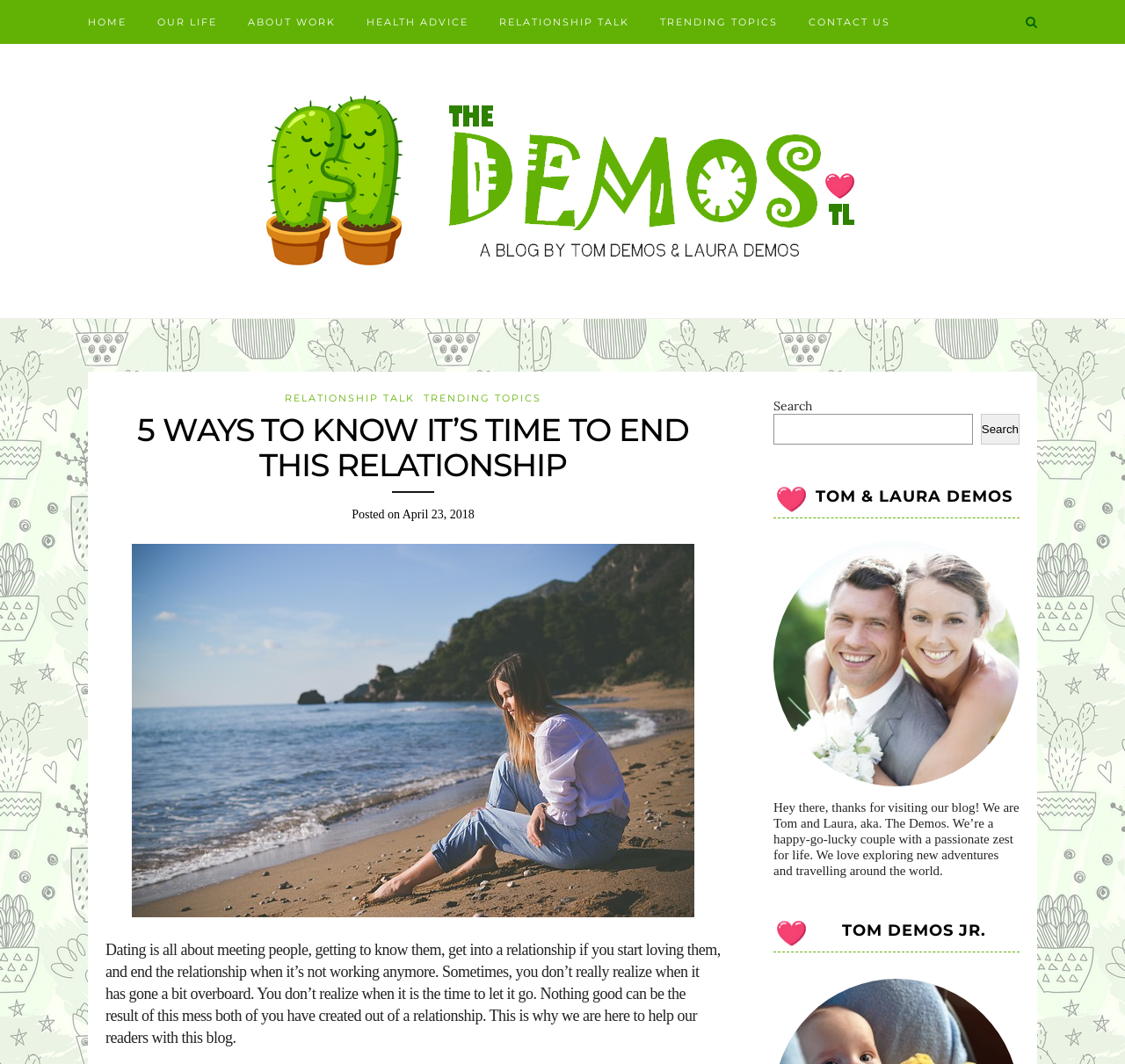Analyze the image and deliver a detailed answer to the question: What is the purpose of the search box?

The purpose of the search box is to search the blog, as indicated by the StaticText 'Search' and the searchbox element, which allows users to input search queries.